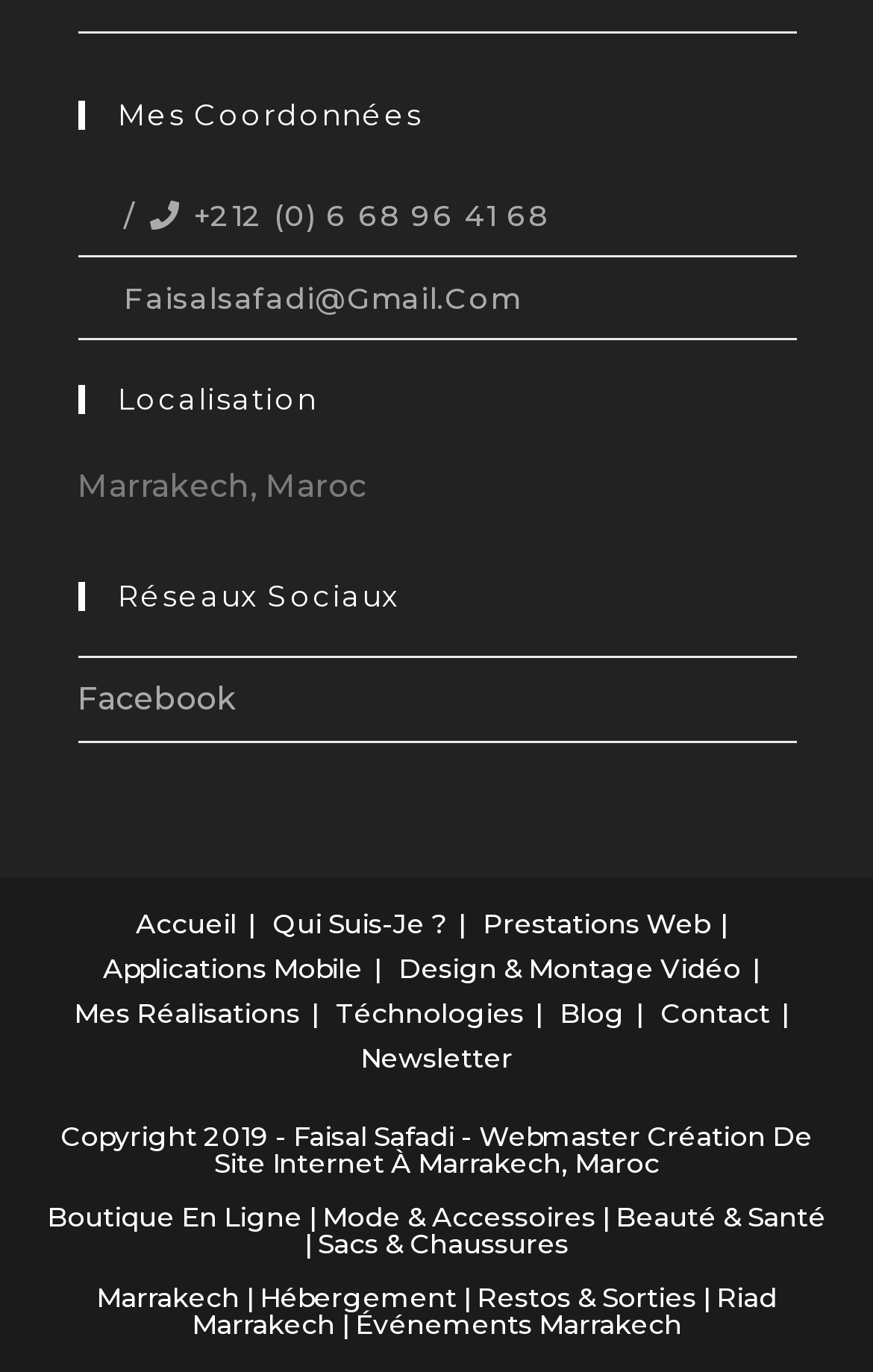How many navigation links are there?
Observe the image and answer the question with a one-word or short phrase response.

9